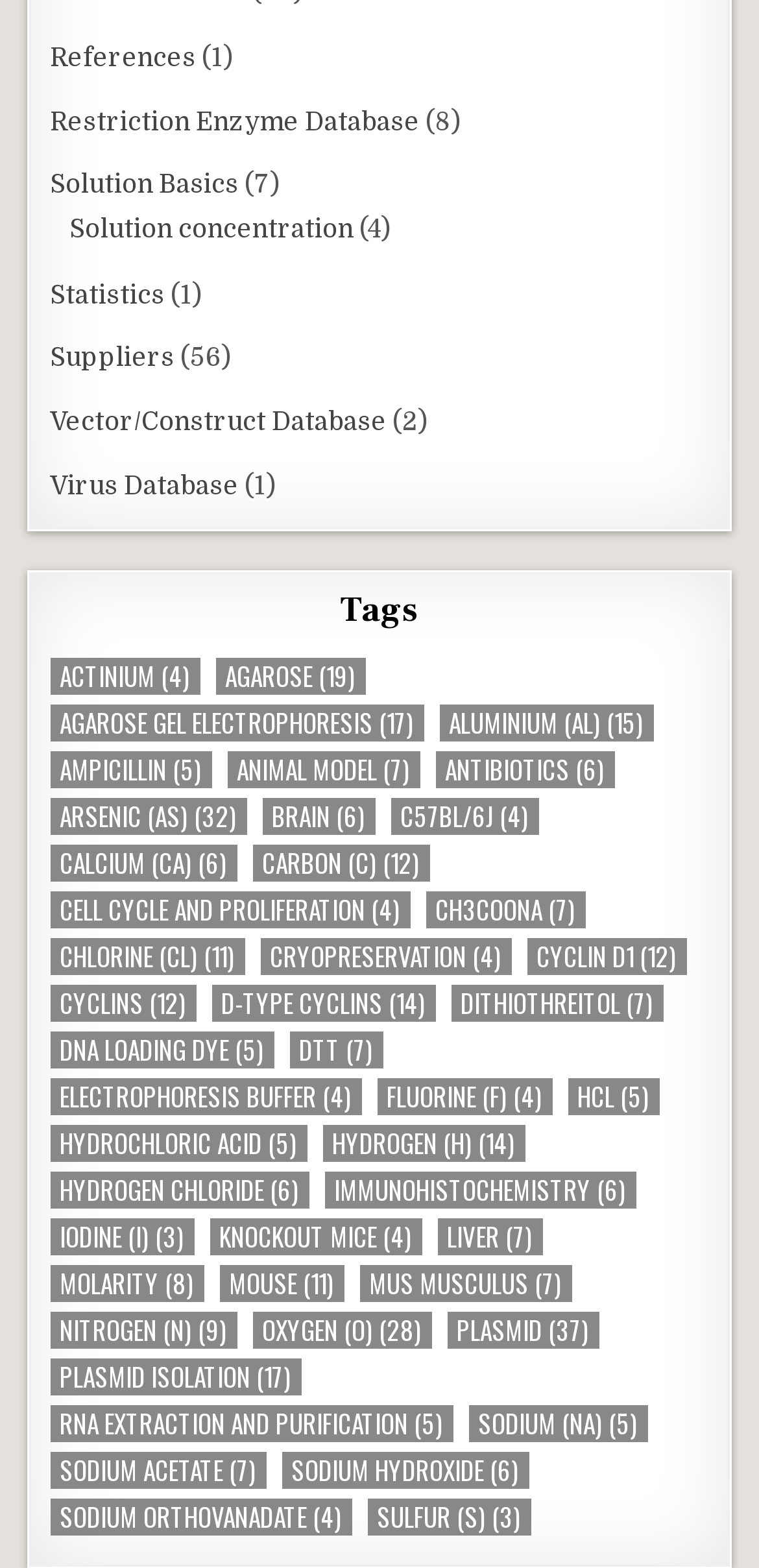Refer to the image and offer a detailed explanation in response to the question: What is the tag with the most items?

The tag with the most items is 'arsenic (As)' because it has 32 items associated with it, which is the highest number of items among all the tags listed.